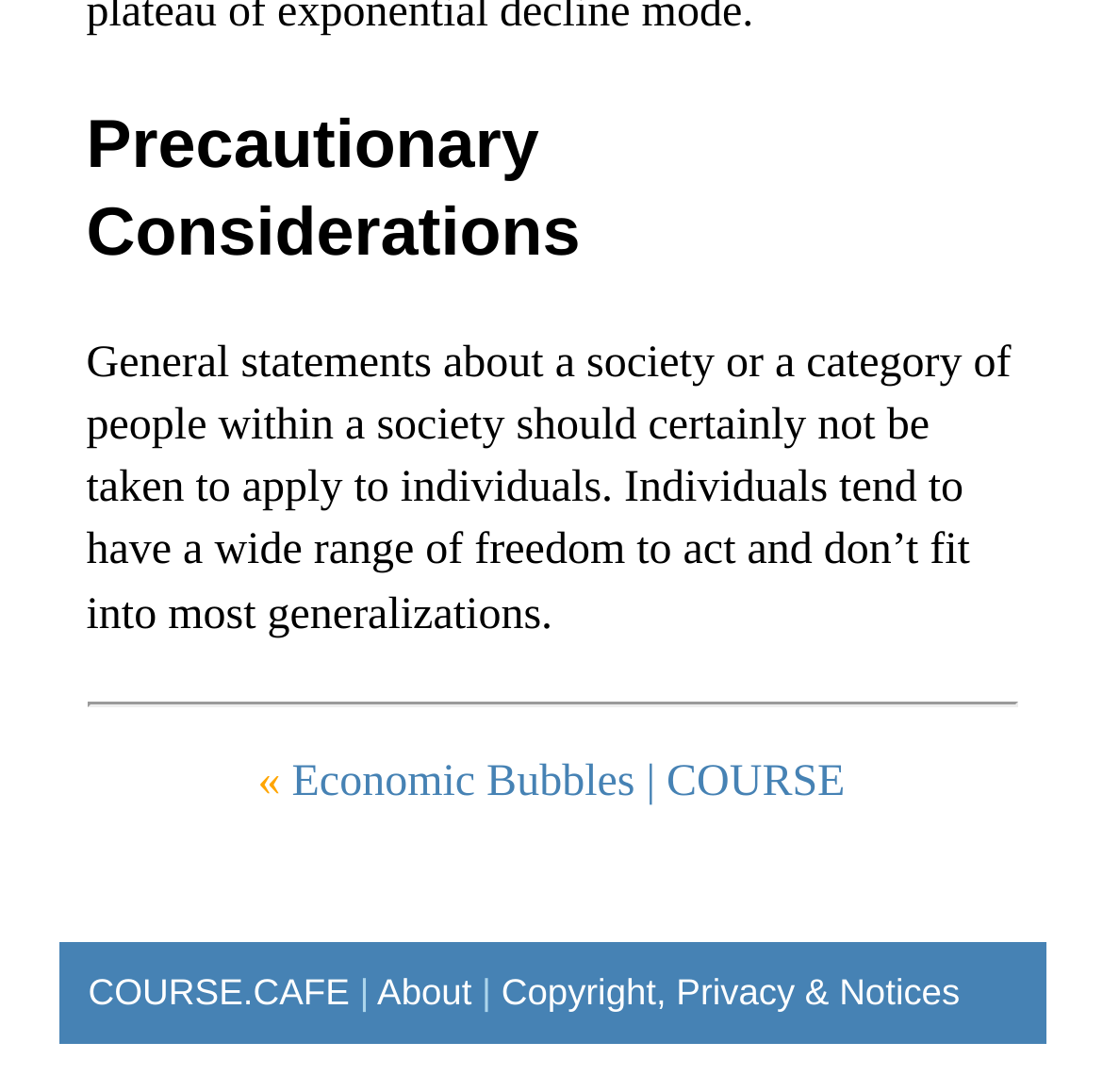How many links are there in the bottom section?
Give a one-word or short-phrase answer derived from the screenshot.

4